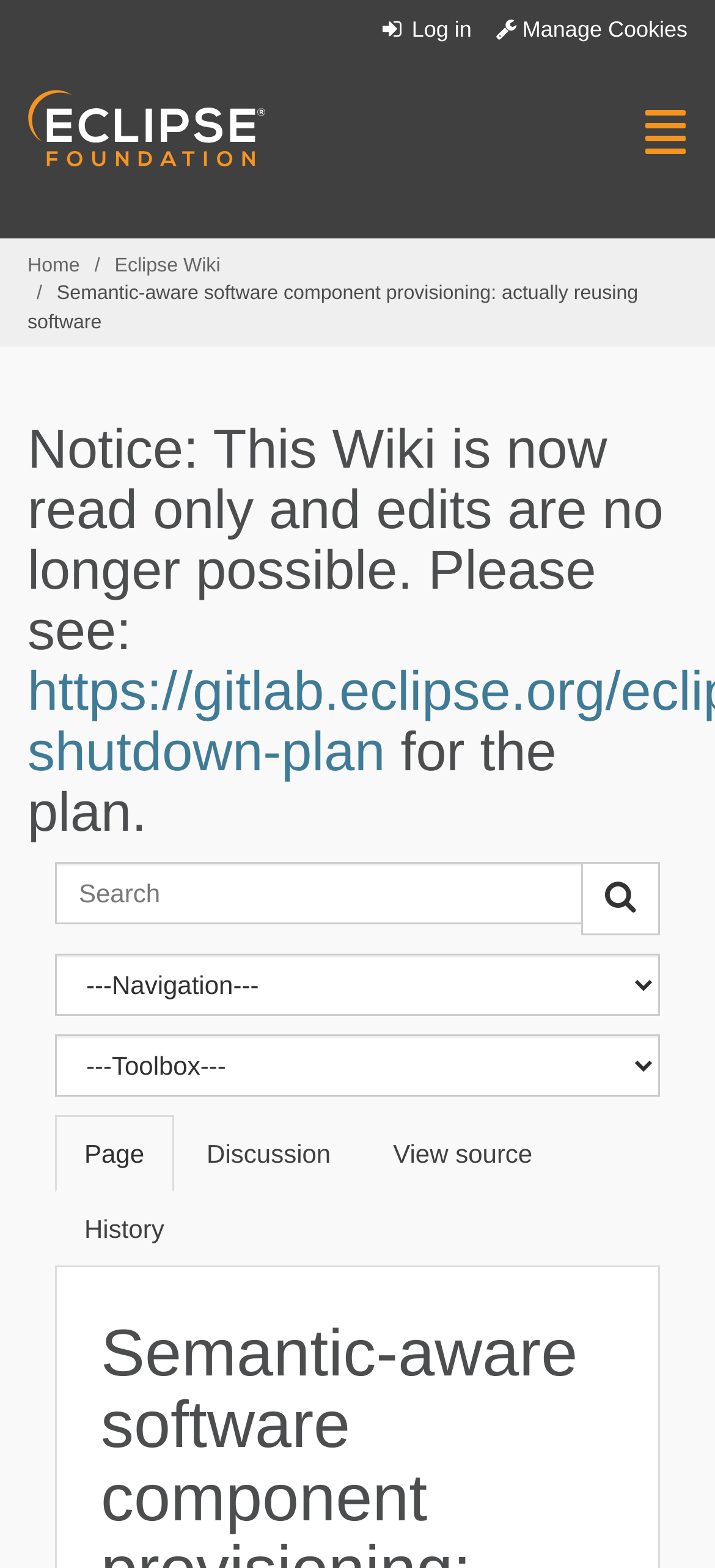Summarize the contents and layout of the webpage in detail.

The webpage is about "Semantic-aware software component provisioning: actually reusing software" on Eclipsepedia. At the top right corner, there are two links: "Log in" and "Manage Cookies". On the top left corner, there is an Eclipse.org logo, which is an image. Next to the logo, there is a button to toggle navigation.

Below the logo, there is a breadcrumbs section with three links: "Home", "Eclipse Wiki", and the current page title. The current page title is also displayed as a static text below the breadcrumbs.

There is a notice section that takes up a significant portion of the page, informing users that the Wiki is now read-only and edits are no longer possible, with a link to a plan for the shutdown.

Below the notice, there are links to jump to different sections of the page, including "navigation" and "search". There is also a search box with a button and two comboboxes. 

On the top right side of the search box, there is a button with a magnifying glass icon. Below the search box, there is a tab list with four tabs: "Page", "Discussion", "View source", and "History", each with a shortcut key.